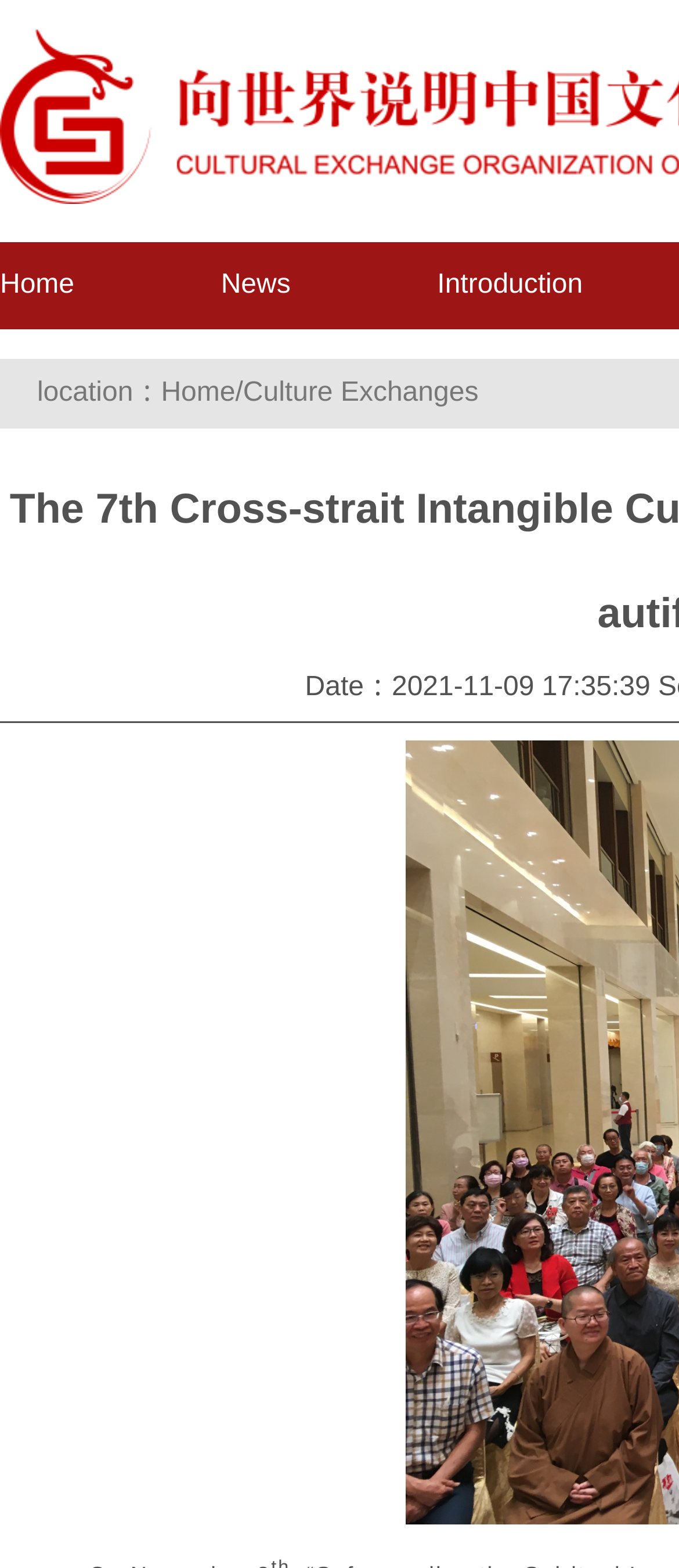For the given element description Culture Exchanges, determine the bounding box coordinates of the UI element. The coordinates should follow the format (top-left x, top-left y, bottom-right x, bottom-right y) and be within the range of 0 to 1.

[0.358, 0.241, 0.705, 0.26]